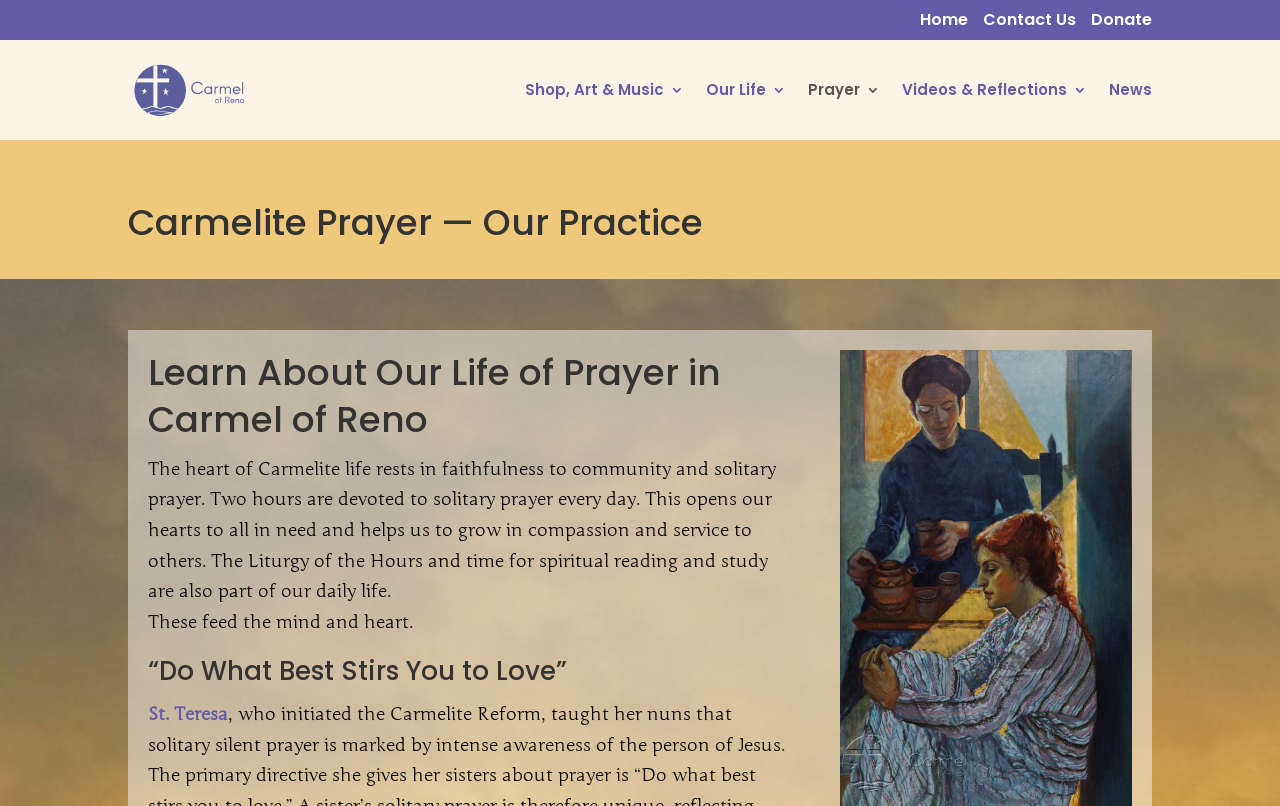Analyze the image and provide a detailed answer to the question: Who is quoted in the webpage?

The webpage quotes St. Teresa, as indicated by the link 'St. Teresa' and the heading '“Do What Best Stirs You to Love”', which is a quote from St. Teresa.